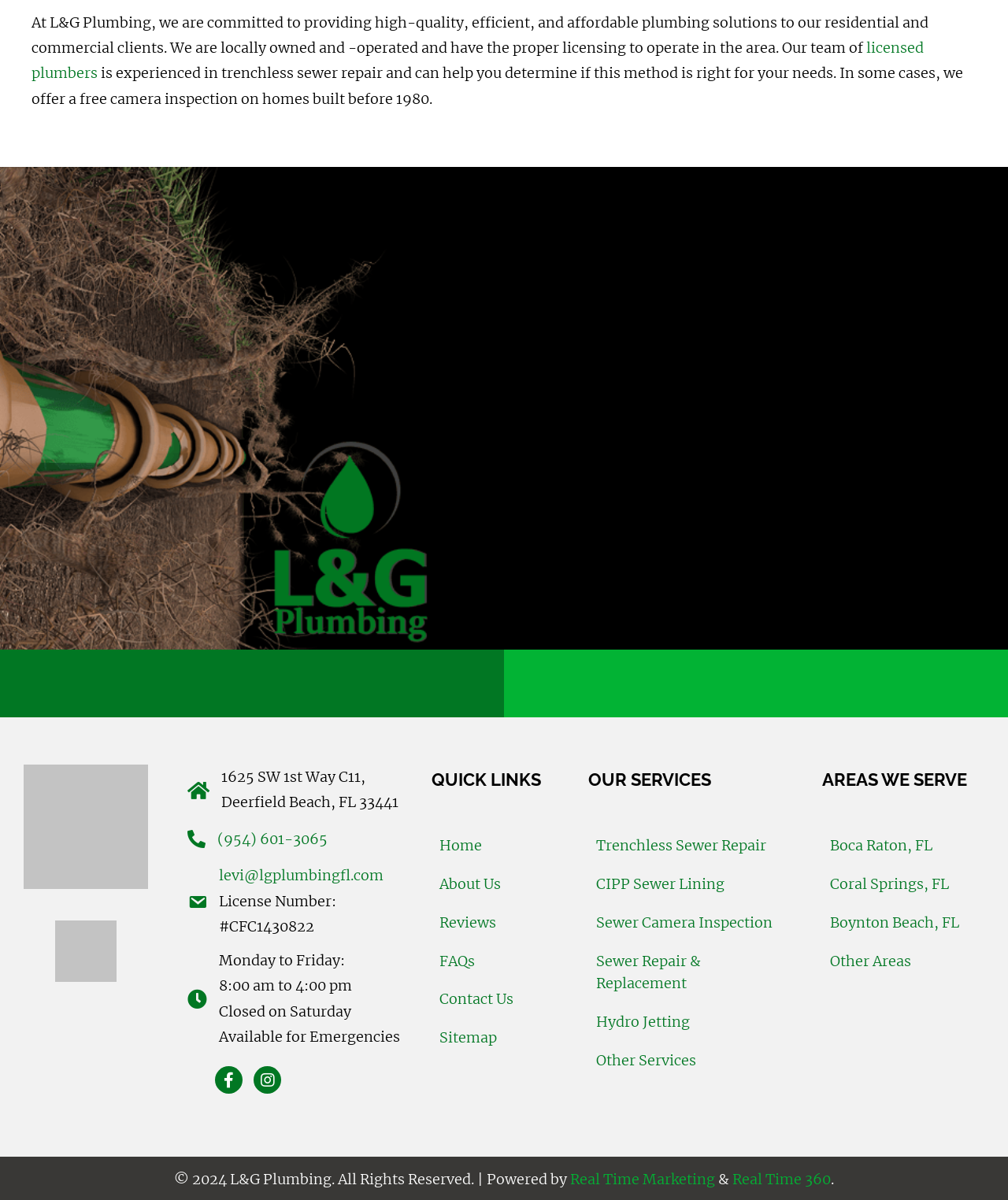Please identify the bounding box coordinates of the element that needs to be clicked to execute the following command: "Learn more about trenchless sewer repair in Boca Raton, FL". Provide the bounding box using four float numbers between 0 and 1, formatted as [left, top, right, bottom].

[0.494, 0.413, 0.768, 0.428]